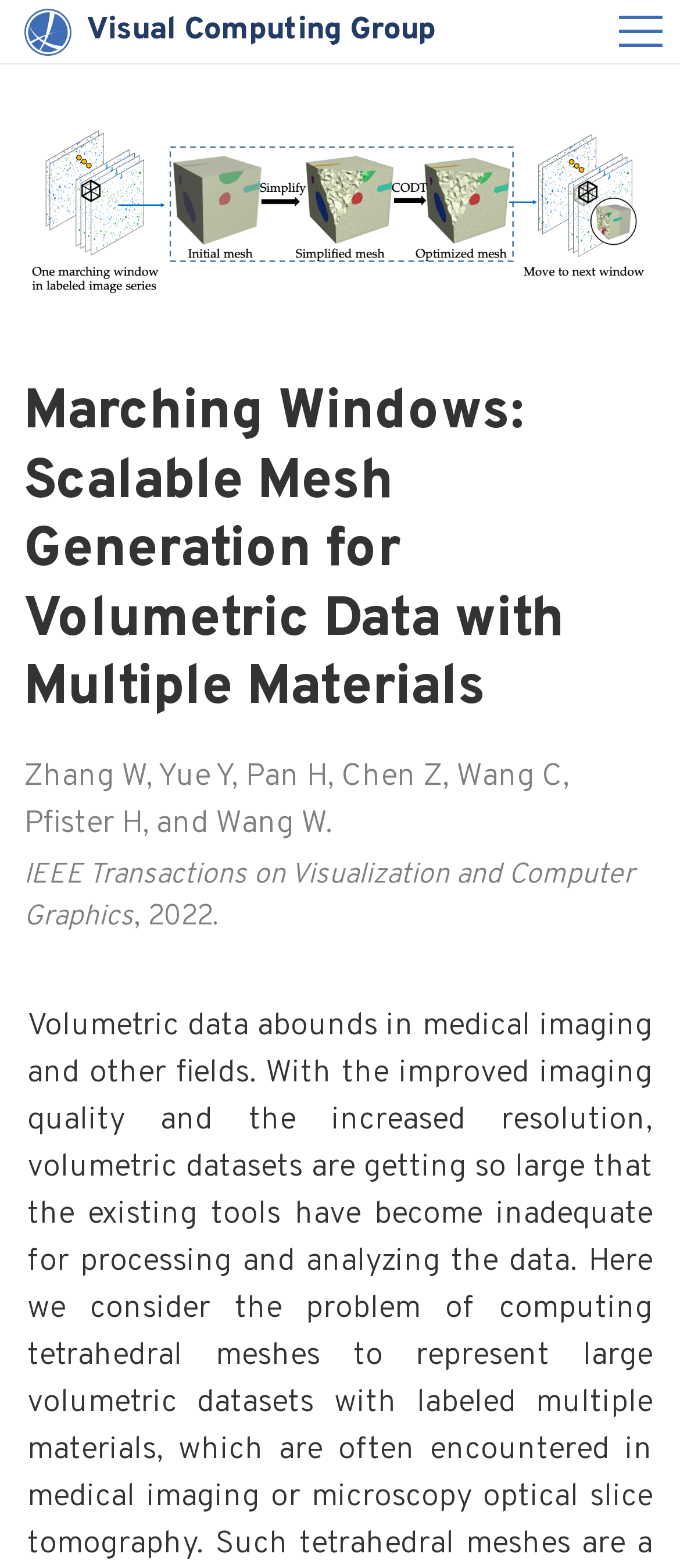Answer in one word or a short phrase: 
What is the title of the research paper?

Marching Windows: Scalable Mesh Generation for Volumetric Data with Multiple Materials